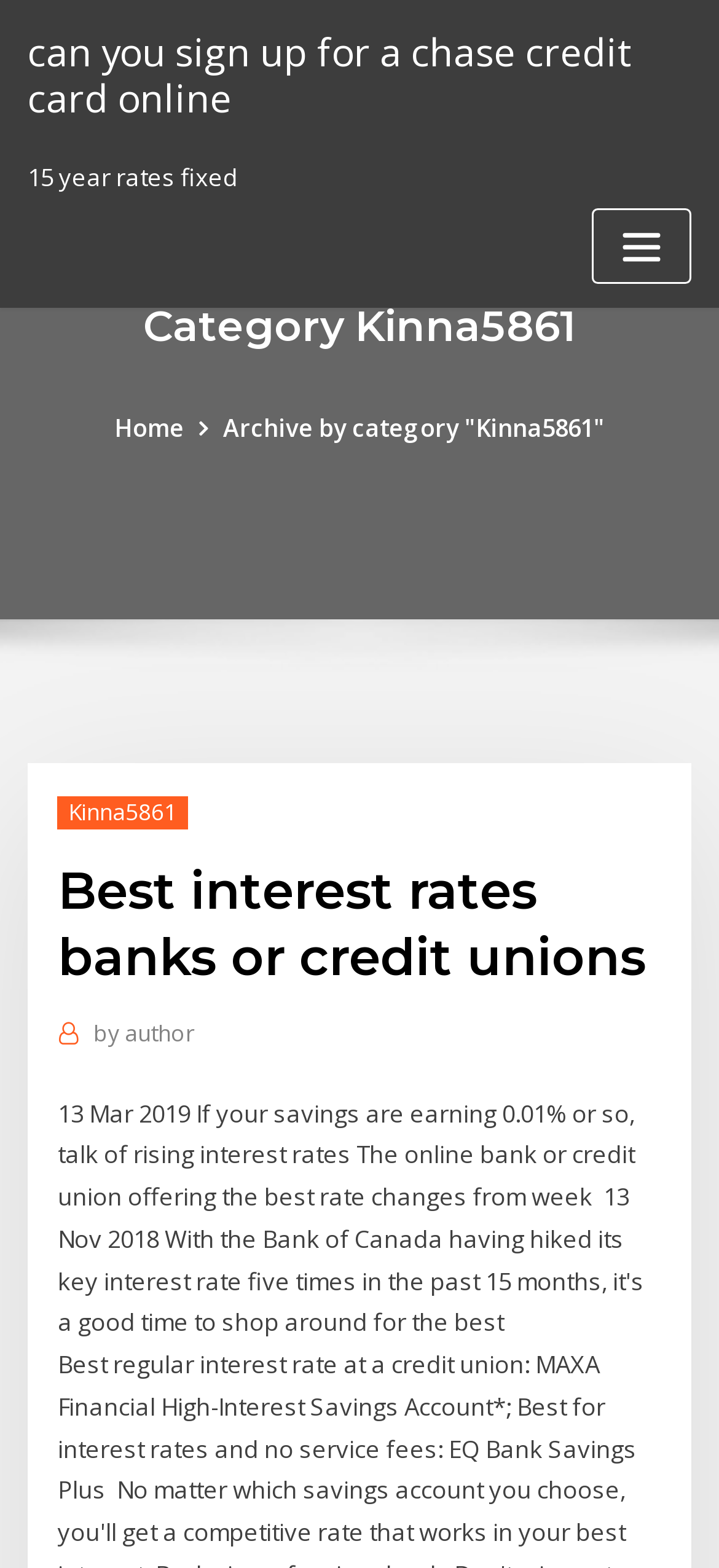Give a short answer to this question using one word or a phrase:
What type of rate is mentioned?

15 year rates fixed